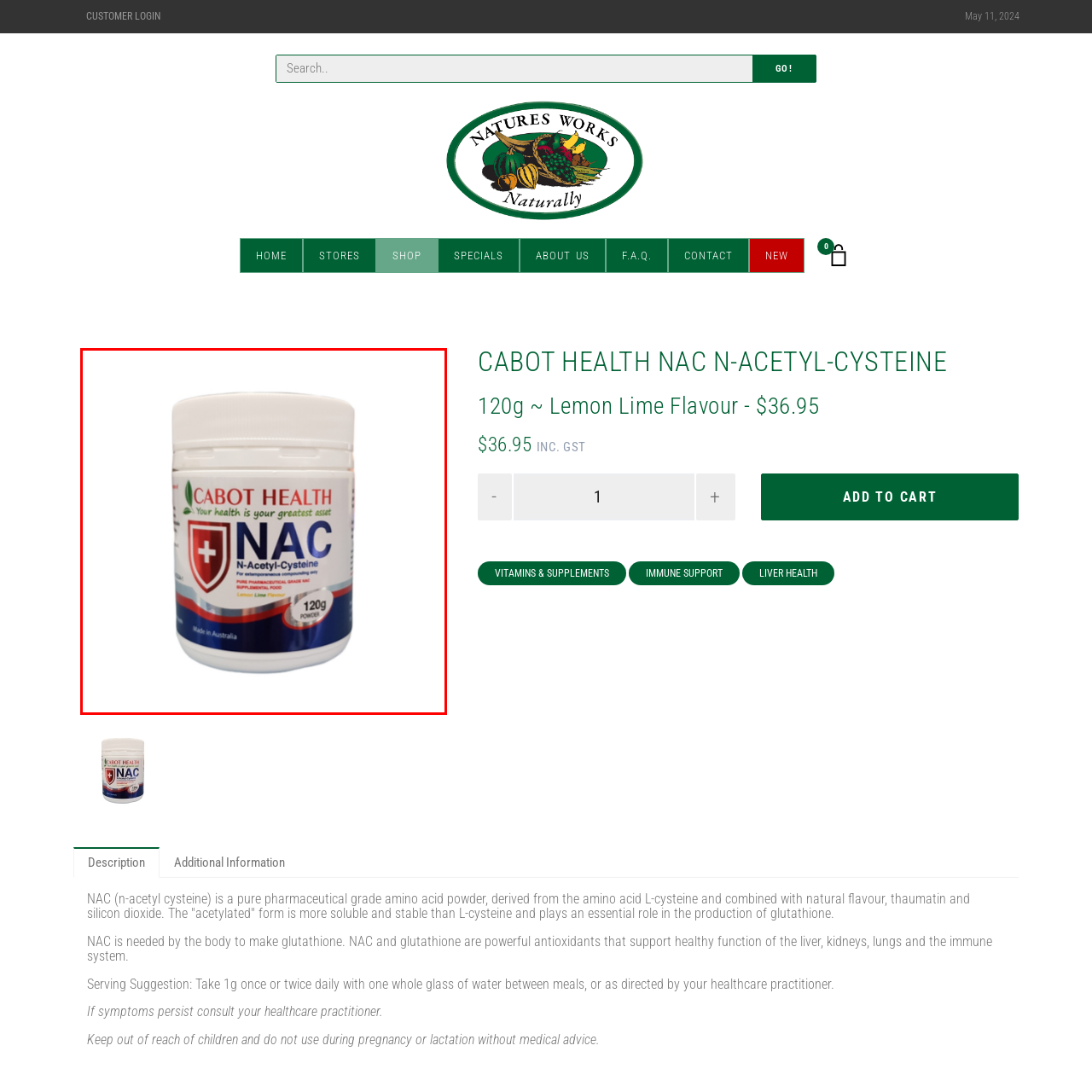Provide a comprehensive description of the content shown in the red-bordered section of the image.

The image showcases a container of NAC (N-Acetyl-Cysteine) powder from Cabot Health. Nestled against a white background, the product label prominently features the Cabot Health brand name at the top, highlighting the message "Your health is your greatest asset." The label incorporates a striking red and blue color scheme, with a bold "NAC" in large letters for clear visibility. Below this, the container indicates its contents: "120g Powder" and "Lemon Lime Flavour," suggesting a beneficial and flavorful supplement. The emblem of a red cross adds a touch of emphasis on health-related benefits. This product is marked as a pharmaceutical-grade supplement, made in Australia, and is designed to support overall wellness.